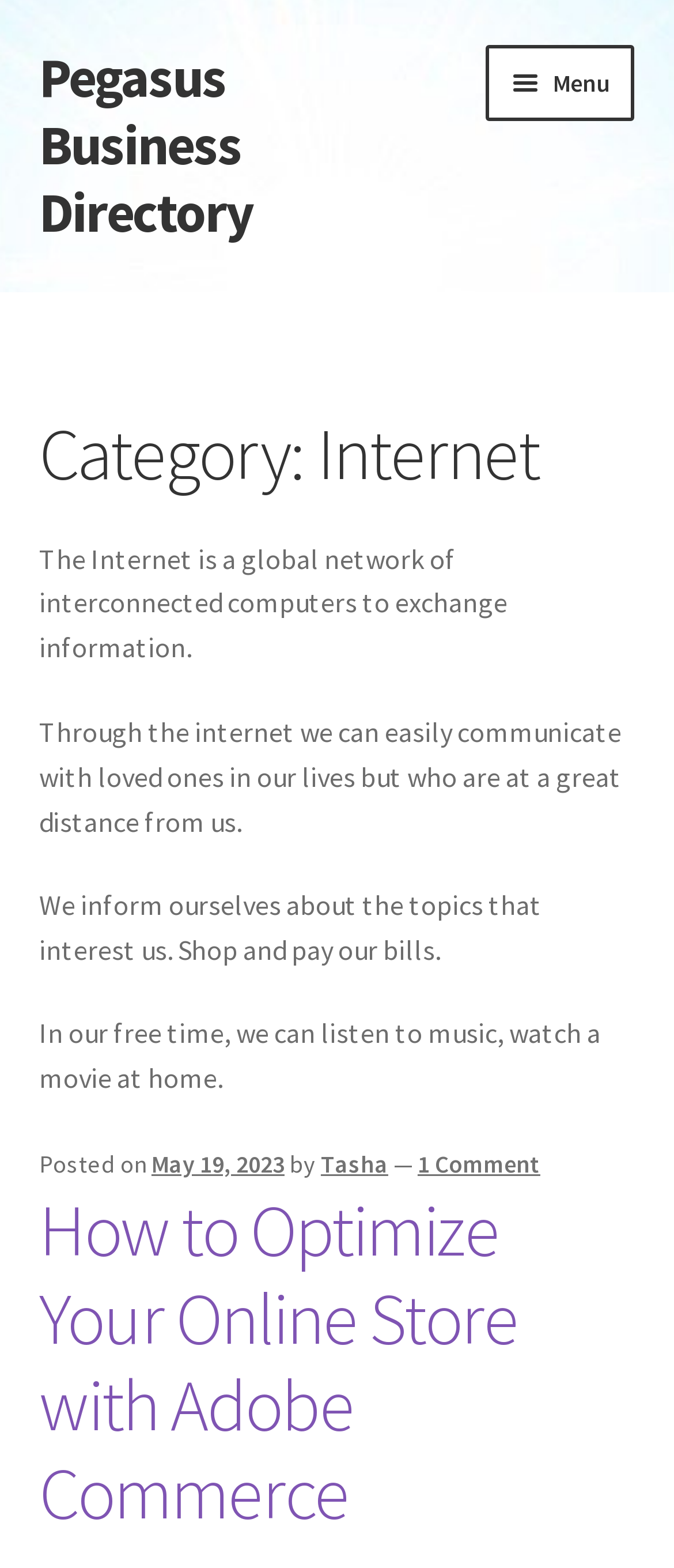Determine the bounding box coordinates for the area that should be clicked to carry out the following instruction: "read the article about optimizing online store with Adobe Commerce".

[0.058, 0.755, 0.768, 0.981]